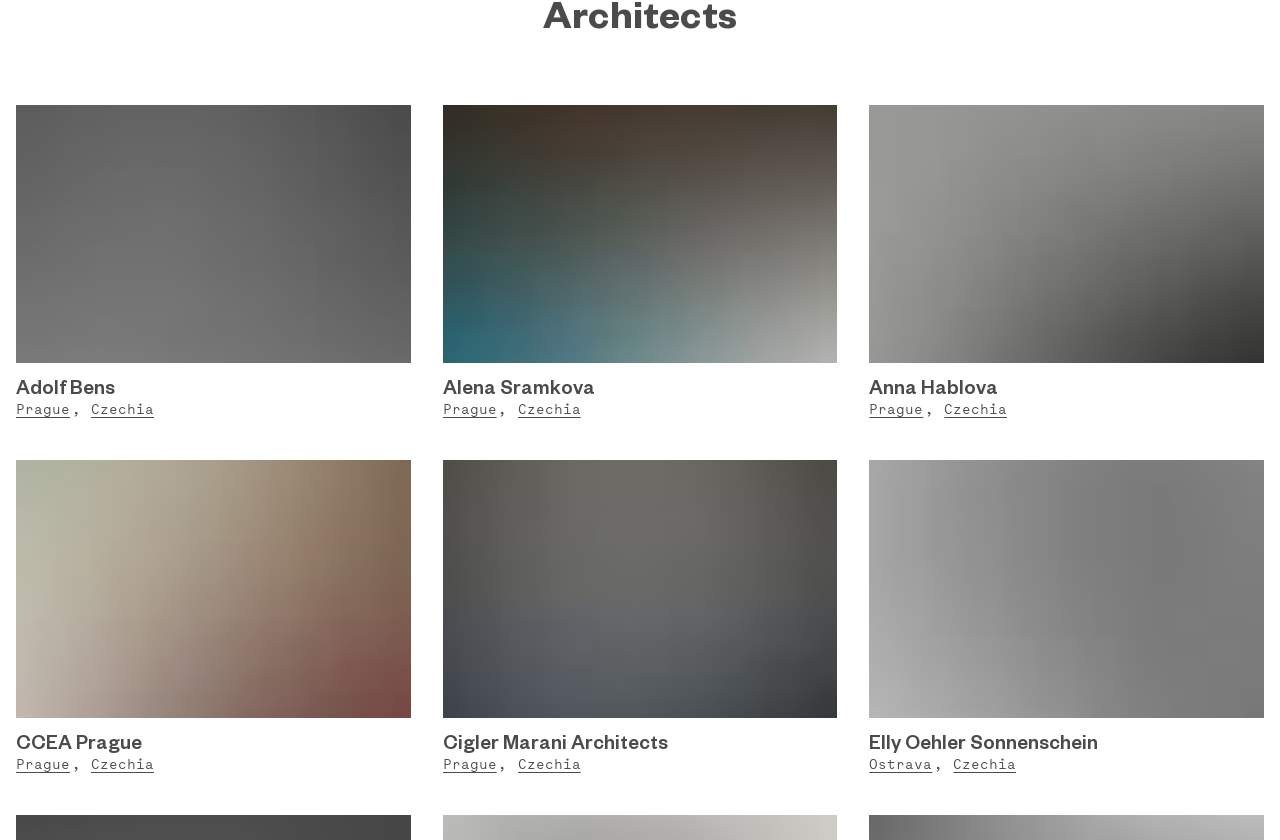Locate the bounding box coordinates of the element you need to click to accomplish the task described by this instruction: "Sign in to the account".

None